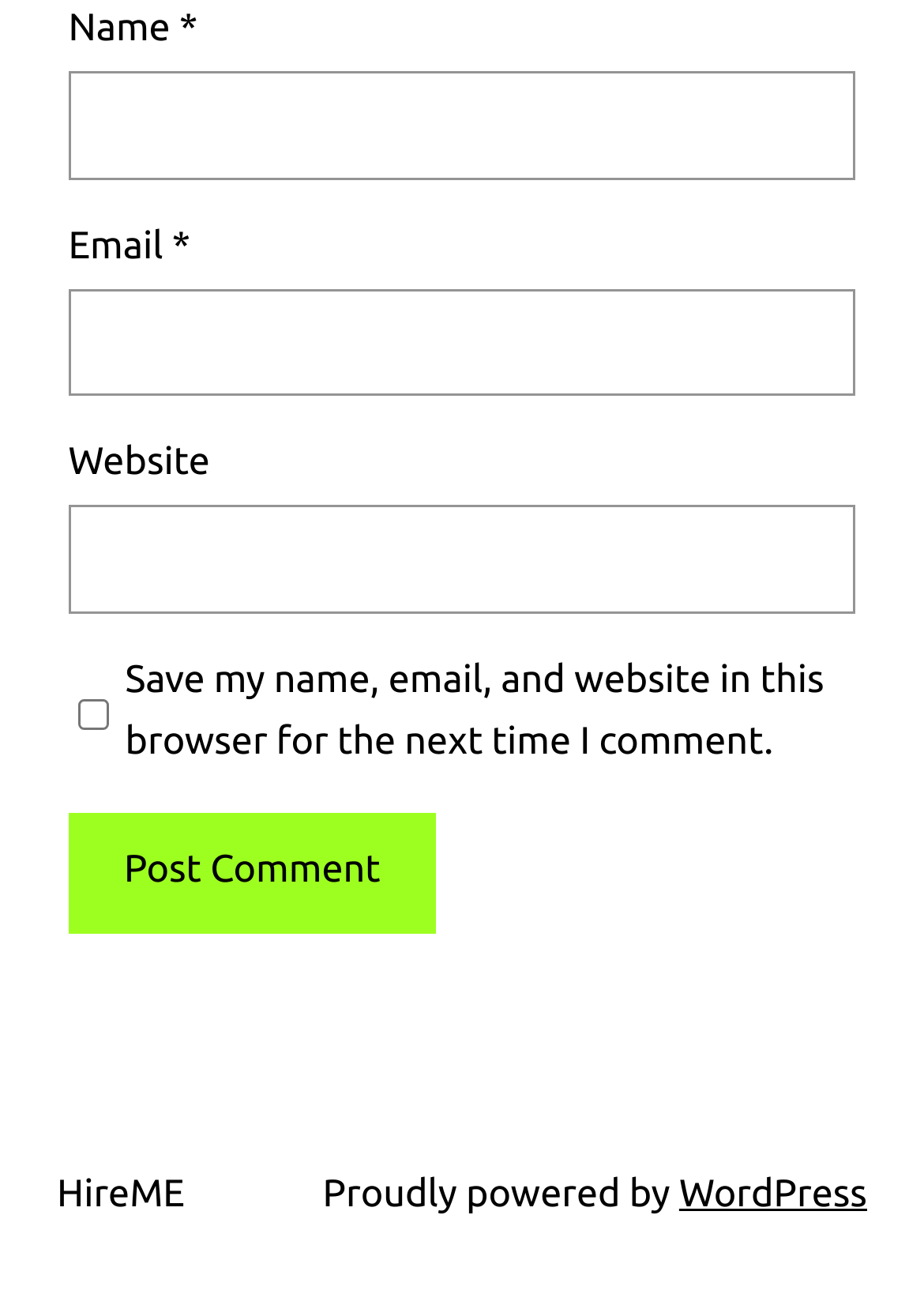Observe the image and answer the following question in detail: How many textboxes are there in the form?

There are three textboxes in the form, labeled as 'Name *', 'Email *', and 'Website', which are used to enter the user's name, email, and website respectively.